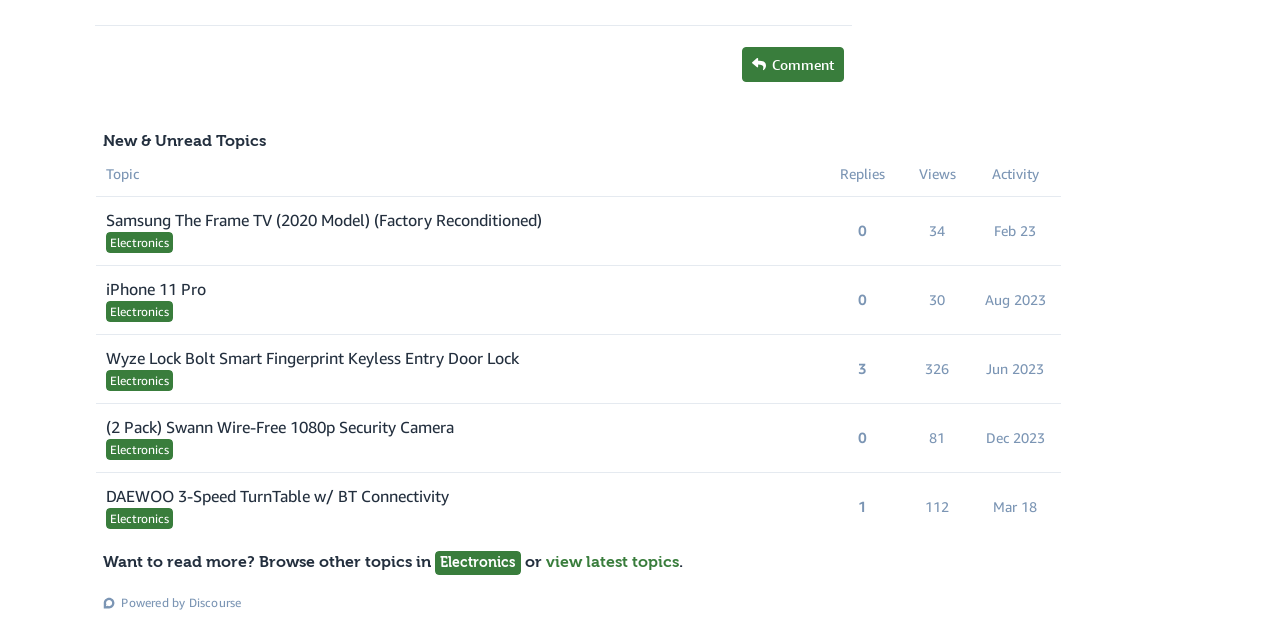Kindly determine the bounding box coordinates for the area that needs to be clicked to execute this instruction: "Subscribe now".

None